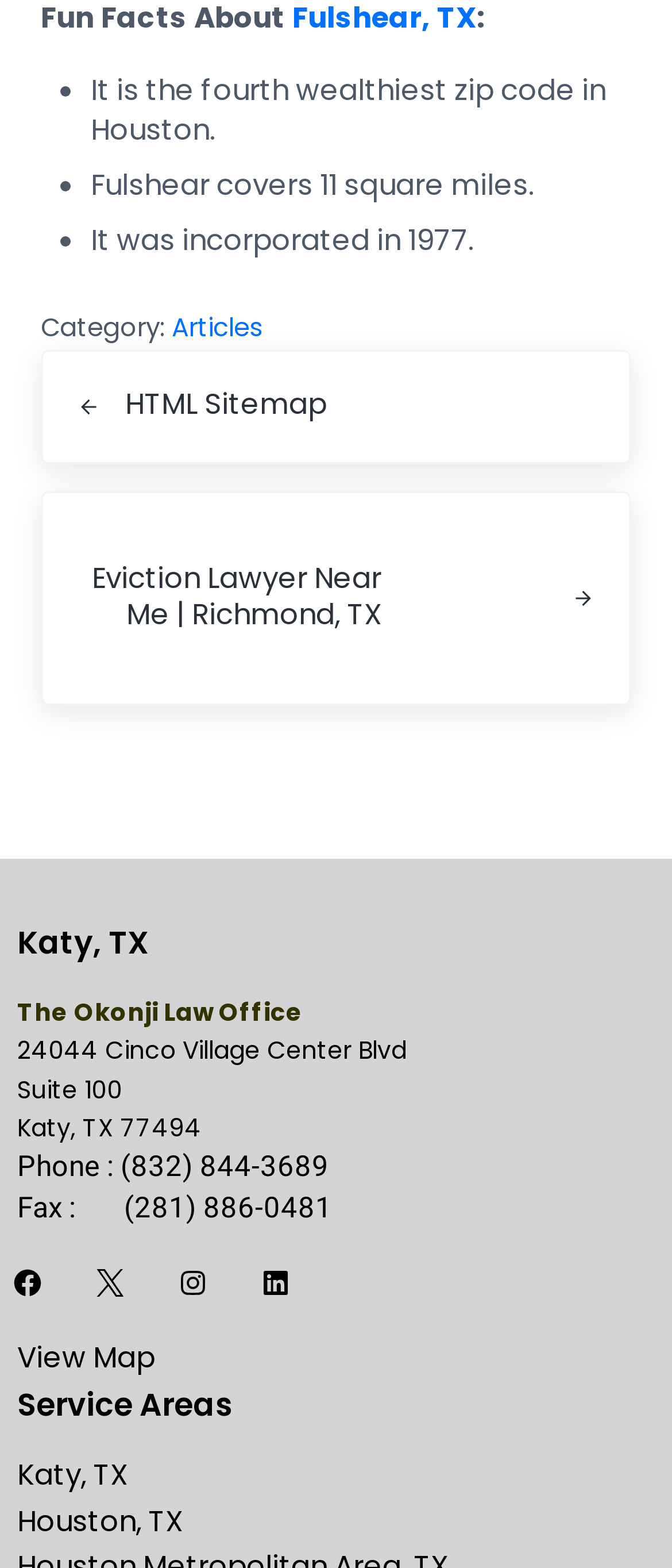Highlight the bounding box coordinates of the element that should be clicked to carry out the following instruction: "Click on the 'Facebook' link". The coordinates must be given as four float numbers ranging from 0 to 1, i.e., [left, top, right, bottom].

[0.0, 0.8, 0.082, 0.835]